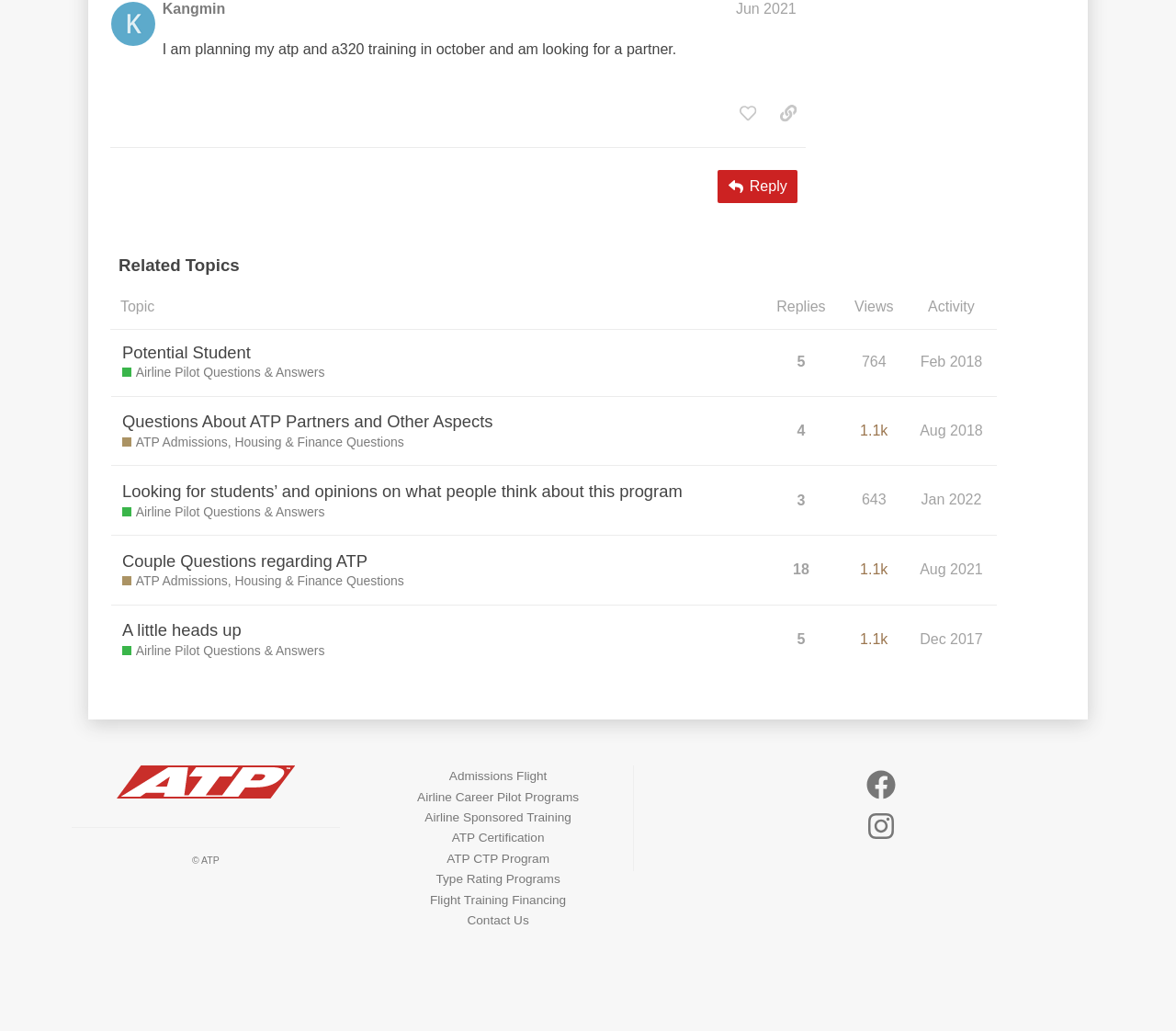Identify the bounding box coordinates for the region to click in order to carry out this instruction: "Reply to the post". Provide the coordinates using four float numbers between 0 and 1, formatted as [left, top, right, bottom].

[0.61, 0.165, 0.678, 0.197]